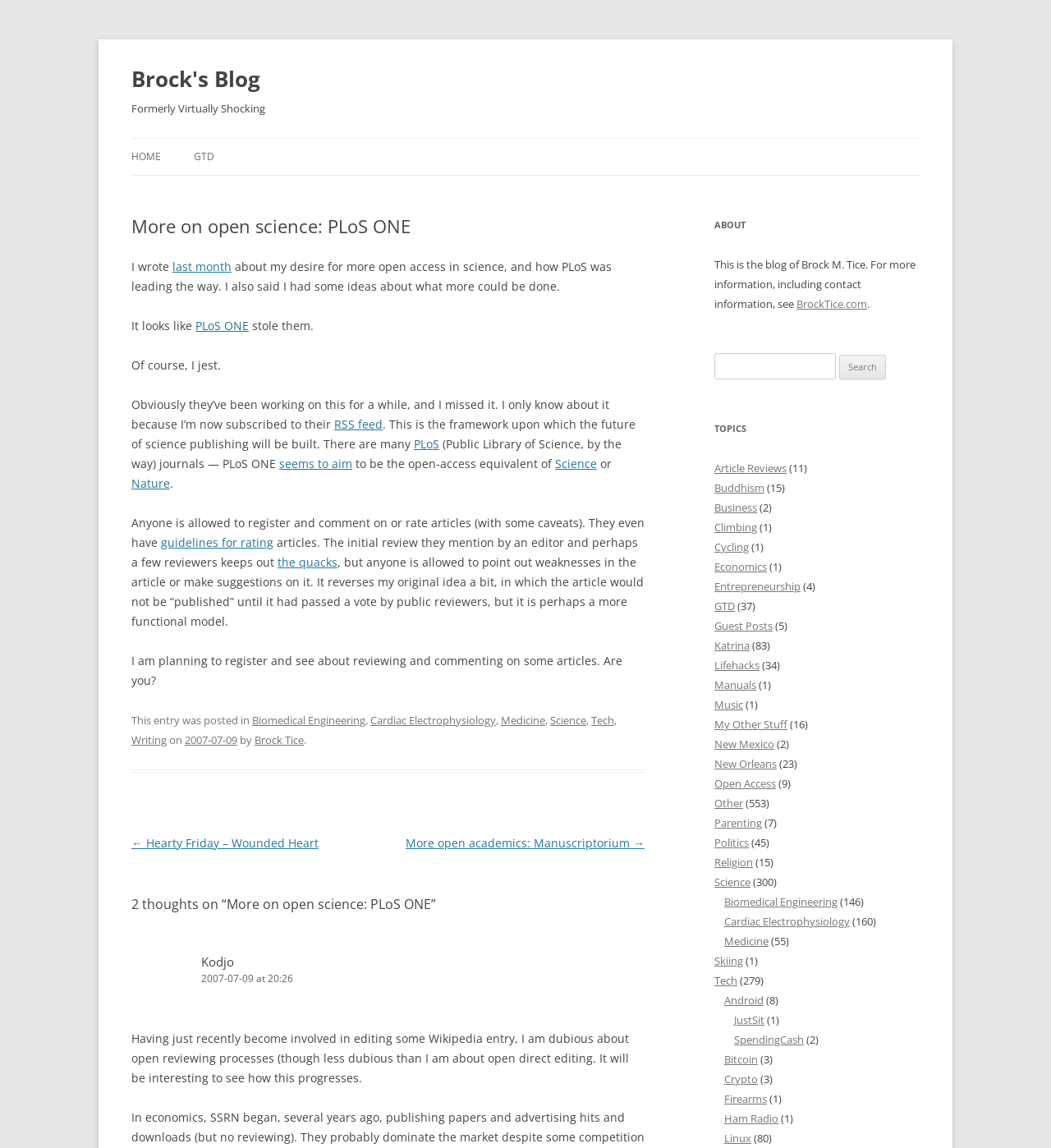Illustrate the webpage with a detailed description.

This webpage is a blog post titled "More on open science: PLoS ONE" by Brock's Blog. At the top, there is a heading with the blog title and a link to the blog's homepage. Below that, there is a heading "Formerly Virtually Shocking" and a link to skip to the content.

The main content of the blog post is an article discussing open science and PLoS ONE, a scientific journal. The article is divided into several paragraphs, with links to related articles and websites throughout. The text describes the author's thoughts on open access in science and how PLoS ONE is leading the way.

On the right side of the page, there are several sections, including "ABOUT" which provides information about the blog's author, Brock M. Tice, and a link to his website. There is also a search bar and a list of topics, each with a link to related articles and the number of articles in parentheses.

At the bottom of the page, there is a footer section with links to categories, including Biomedical Engineering, Cardiac Electrophysiology, Medicine, Science, Tech, and Writing. There is also a link to the previous post, "Hearty Friday – Wounded Heart", and the next post, "More open academics: Manuscriptorium".

Below the article, there are two comments, one from Kodjo, who expresses doubts about open reviewing processes, and another from an unknown author who discusses their experience with editing Wikipedia entries.

Overall, the webpage is a blog post discussing open science and PLoS ONE, with links to related articles and websites, and additional sections for searching, topics, and comments.